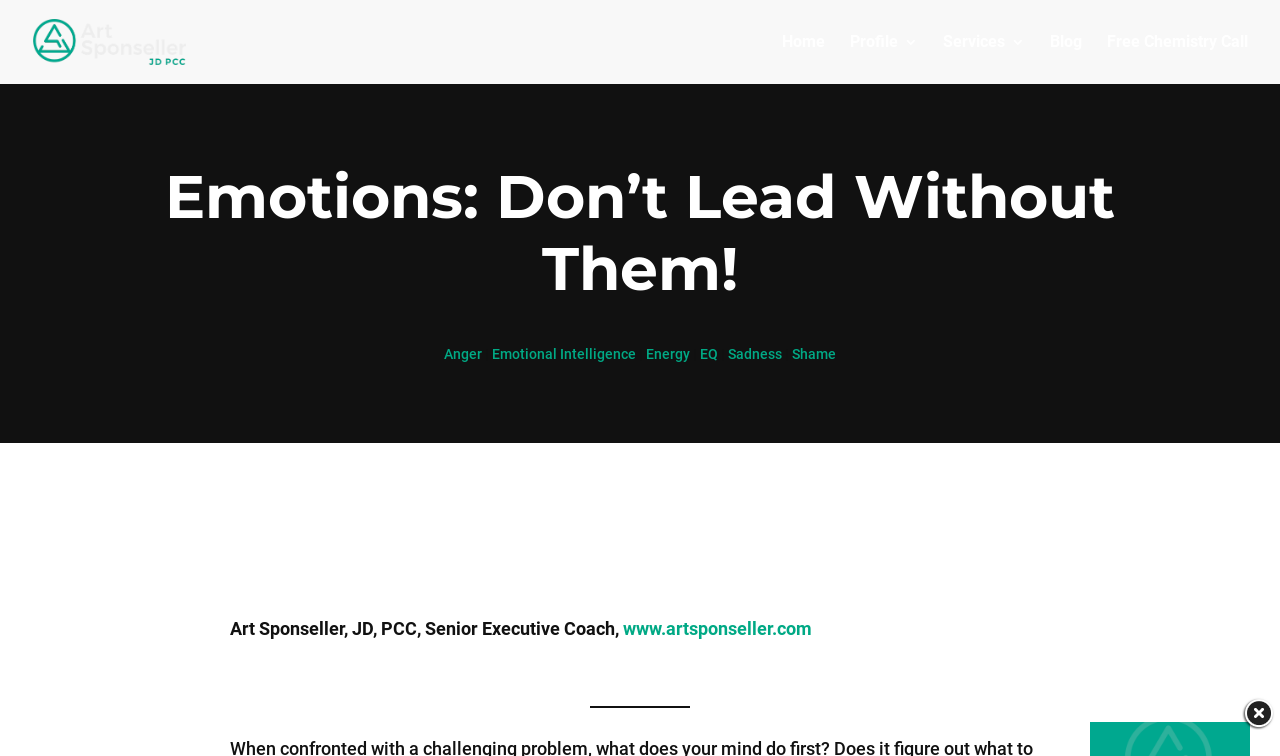Locate the bounding box coordinates of the element you need to click to accomplish the task described by this instruction: "Click on the profile link".

[0.664, 0.046, 0.717, 0.111]